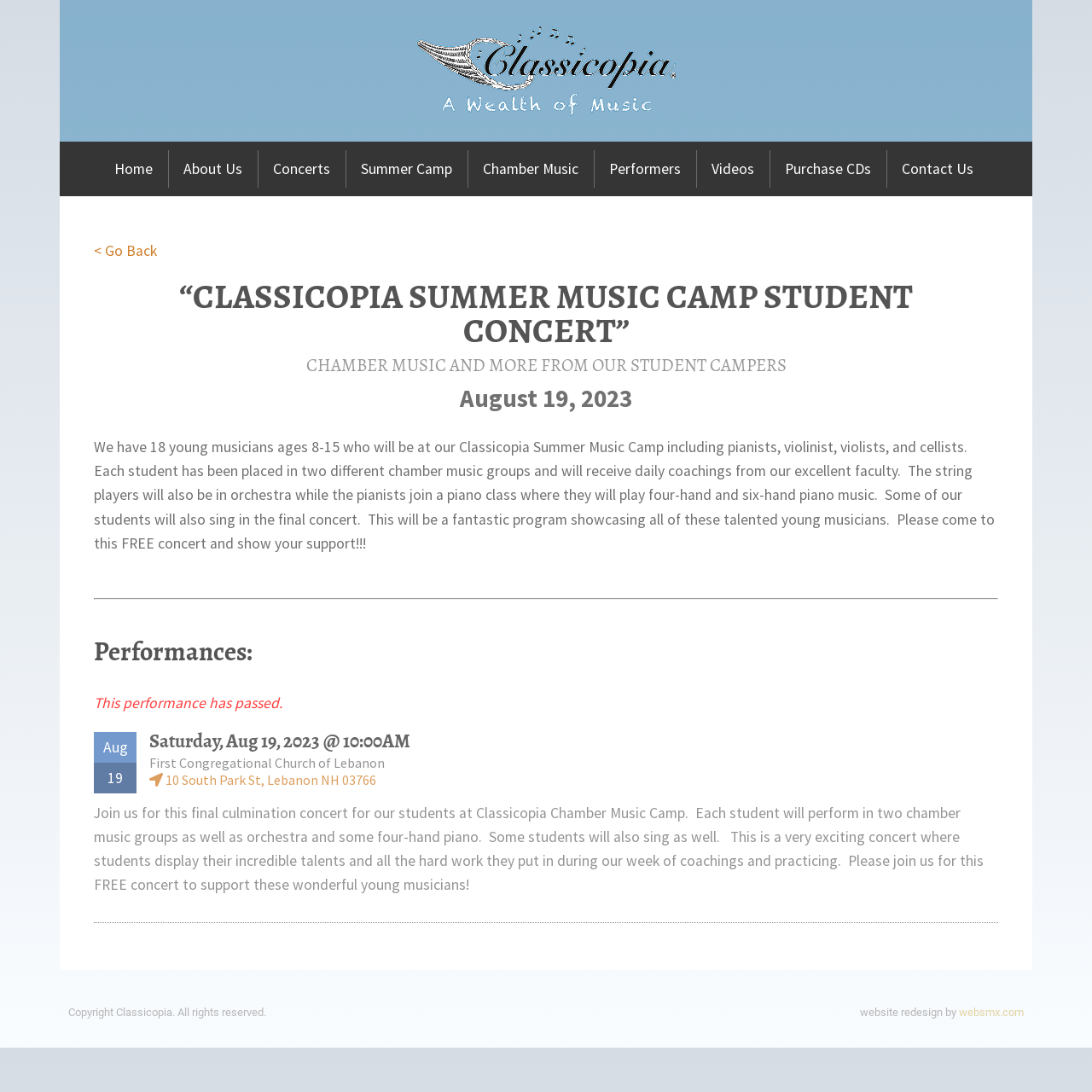Locate the bounding box coordinates of the clickable area needed to fulfill the instruction: "View the 'Concerts' page".

[0.236, 0.137, 0.316, 0.172]